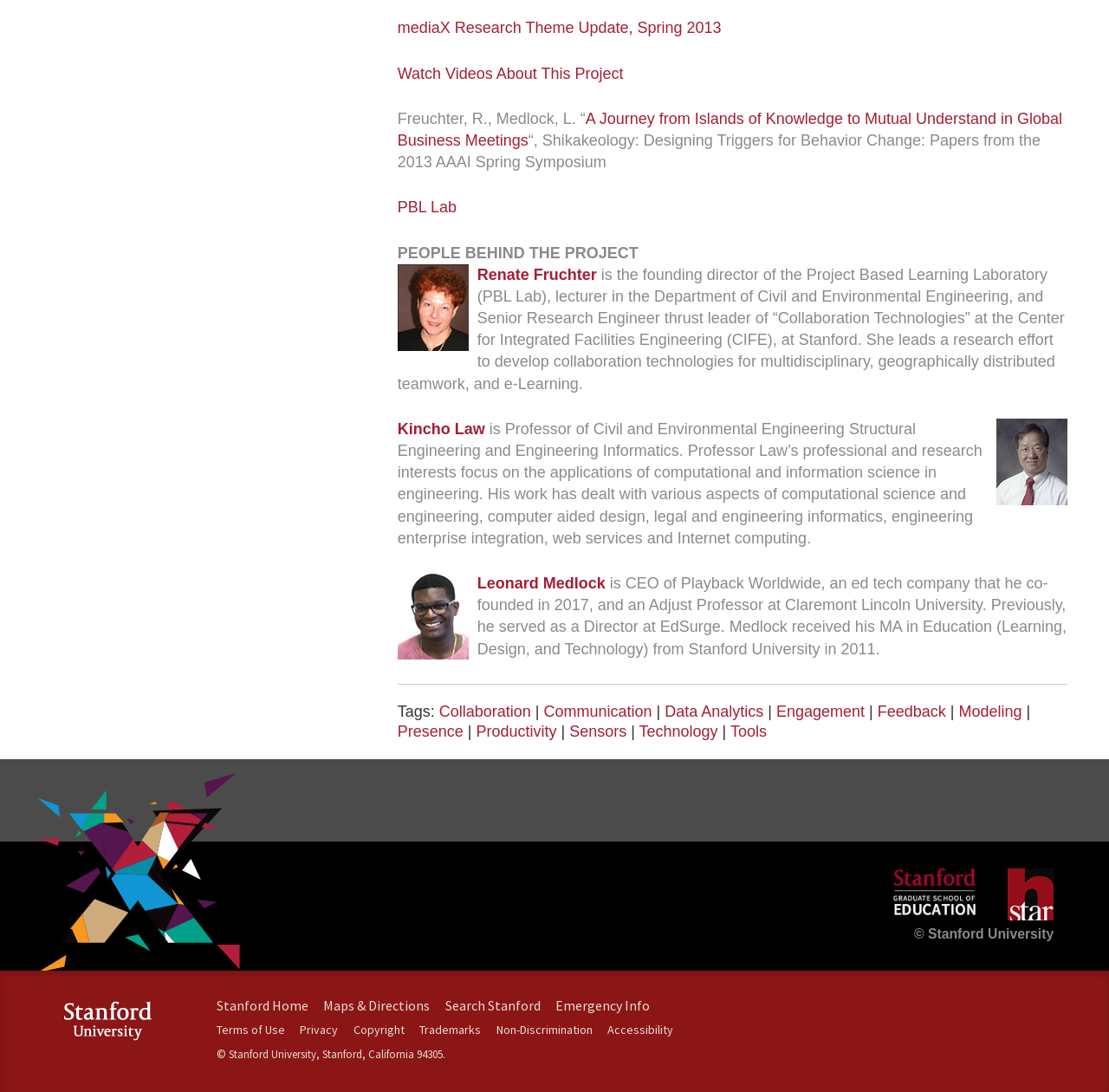What is the name of the ed tech company co-founded by Leonard Medlock?
Based on the screenshot, respond with a single word or phrase.

Playback Worldwide